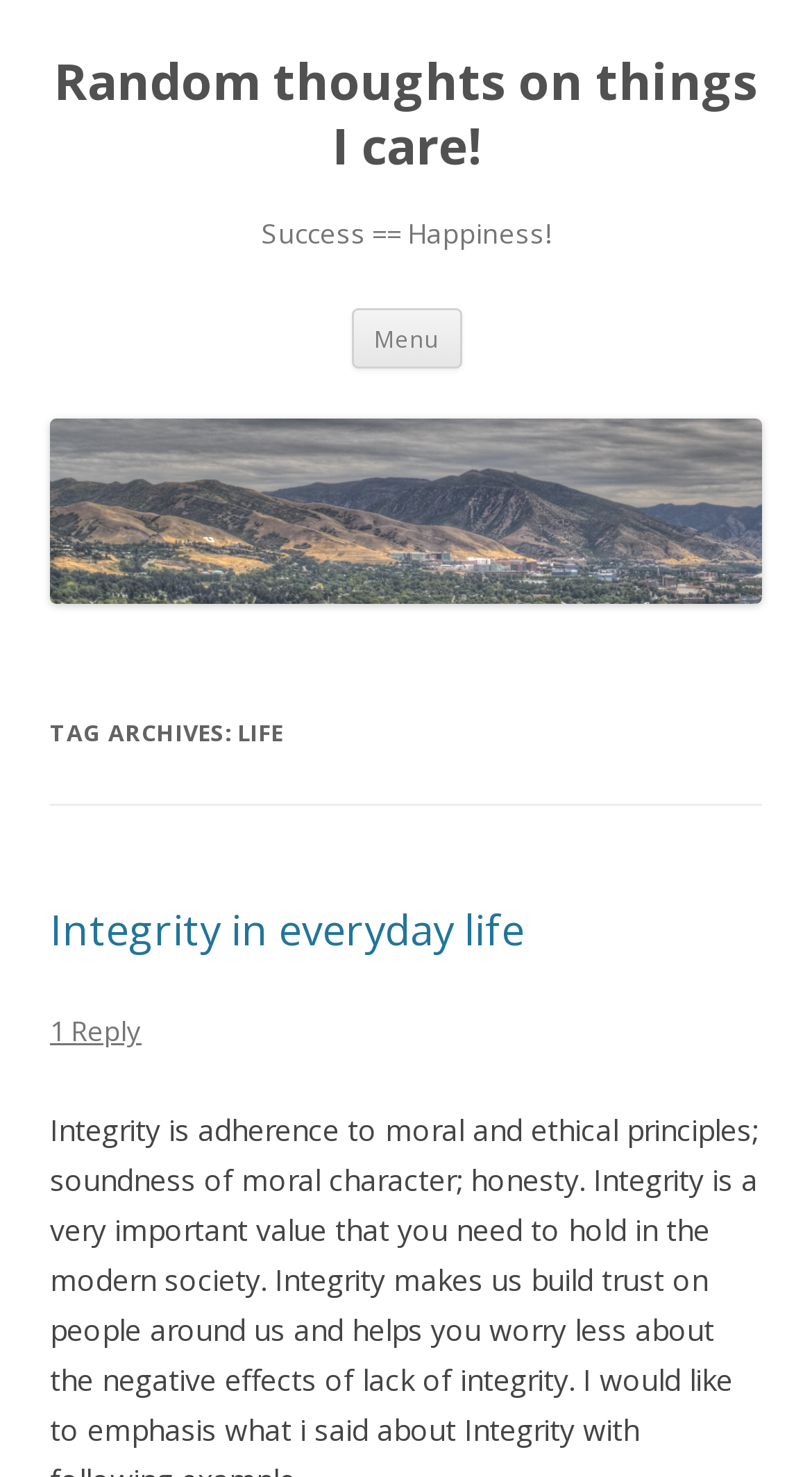Extract the bounding box for the UI element that matches this description: "1 Reply".

[0.062, 0.686, 0.174, 0.711]